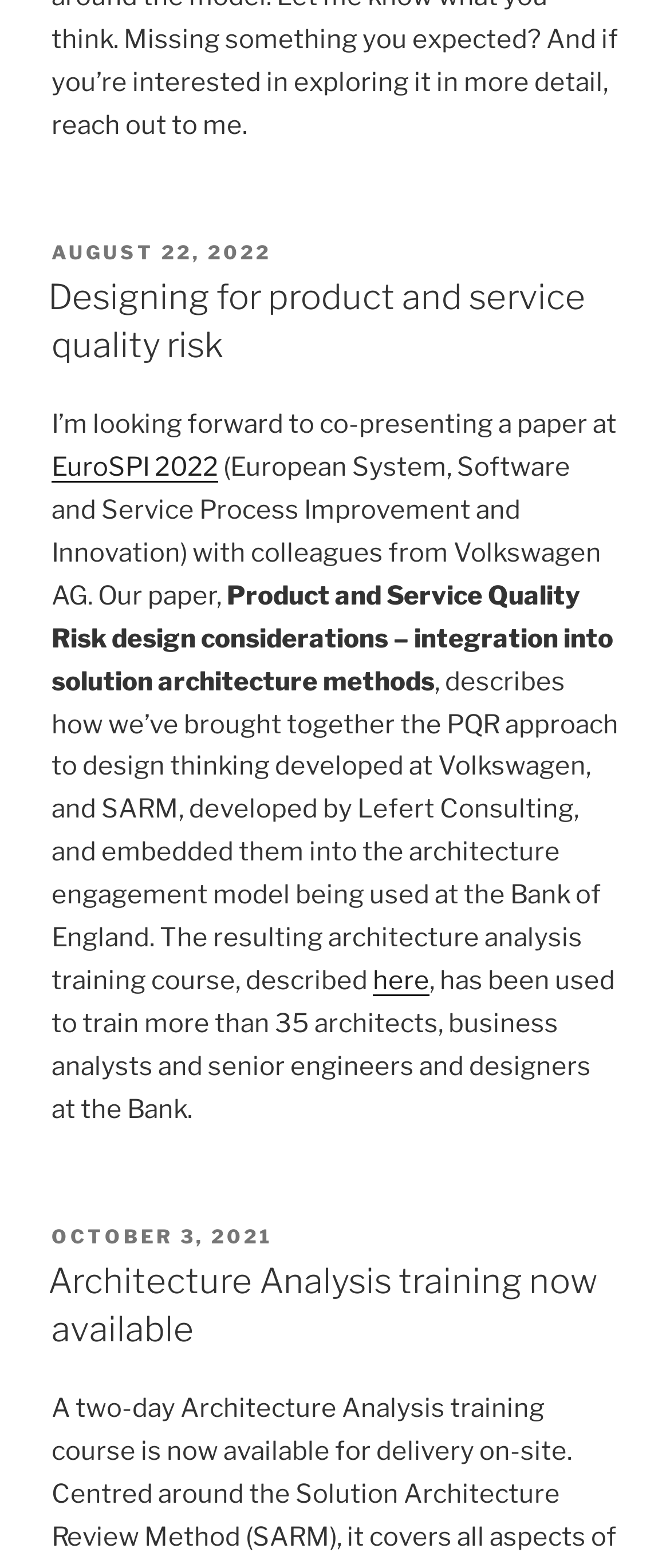What is the title of the first article?
Please analyze the image and answer the question with as much detail as possible.

I looked at the first 'HeaderAsNonLandmark' section and found the 'heading' element with the text 'Designing for product and service quality risk', which is the title of the first article.